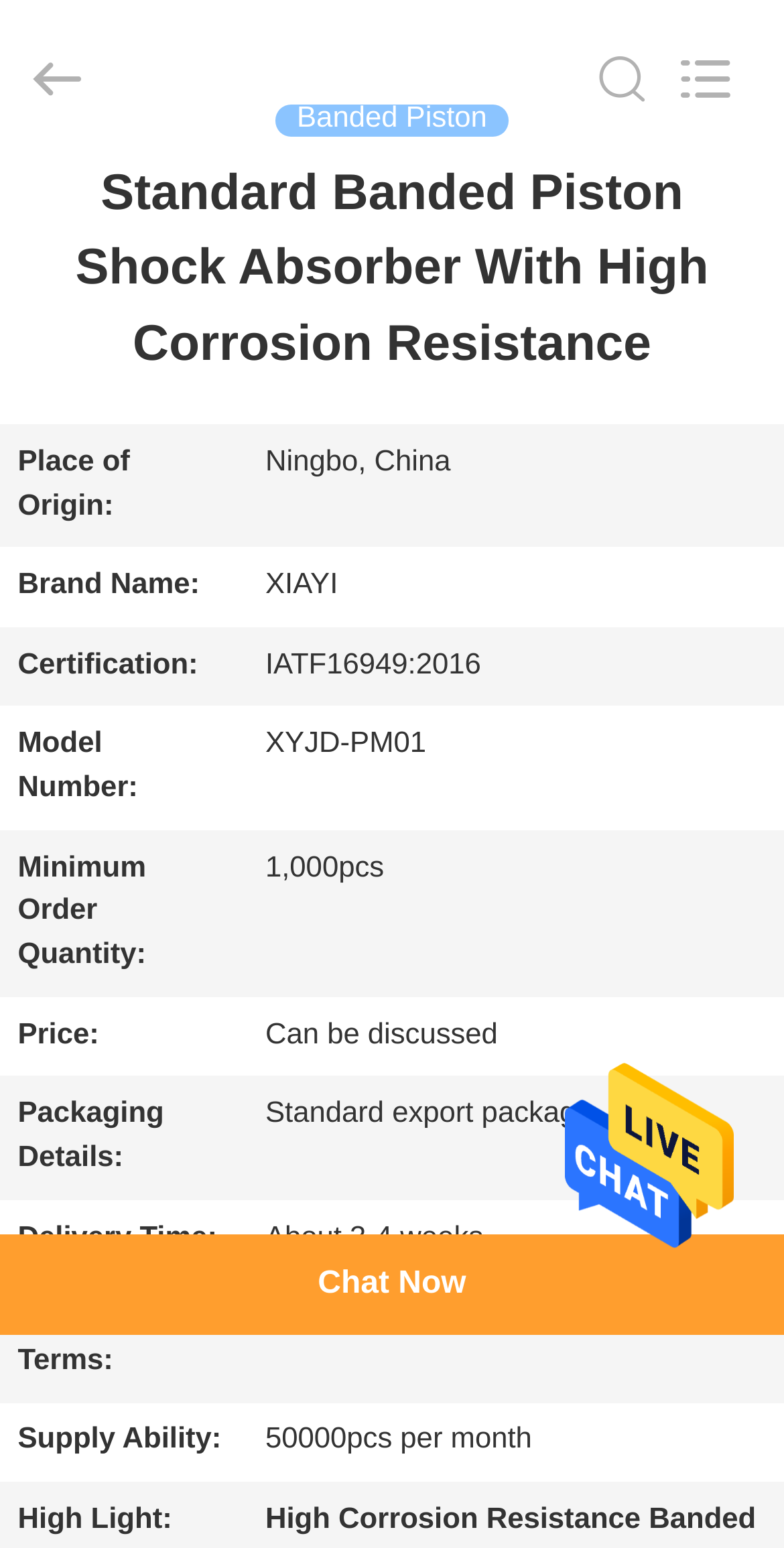What is the delivery time? Using the information from the screenshot, answer with a single word or phrase.

About 3-4 weeks